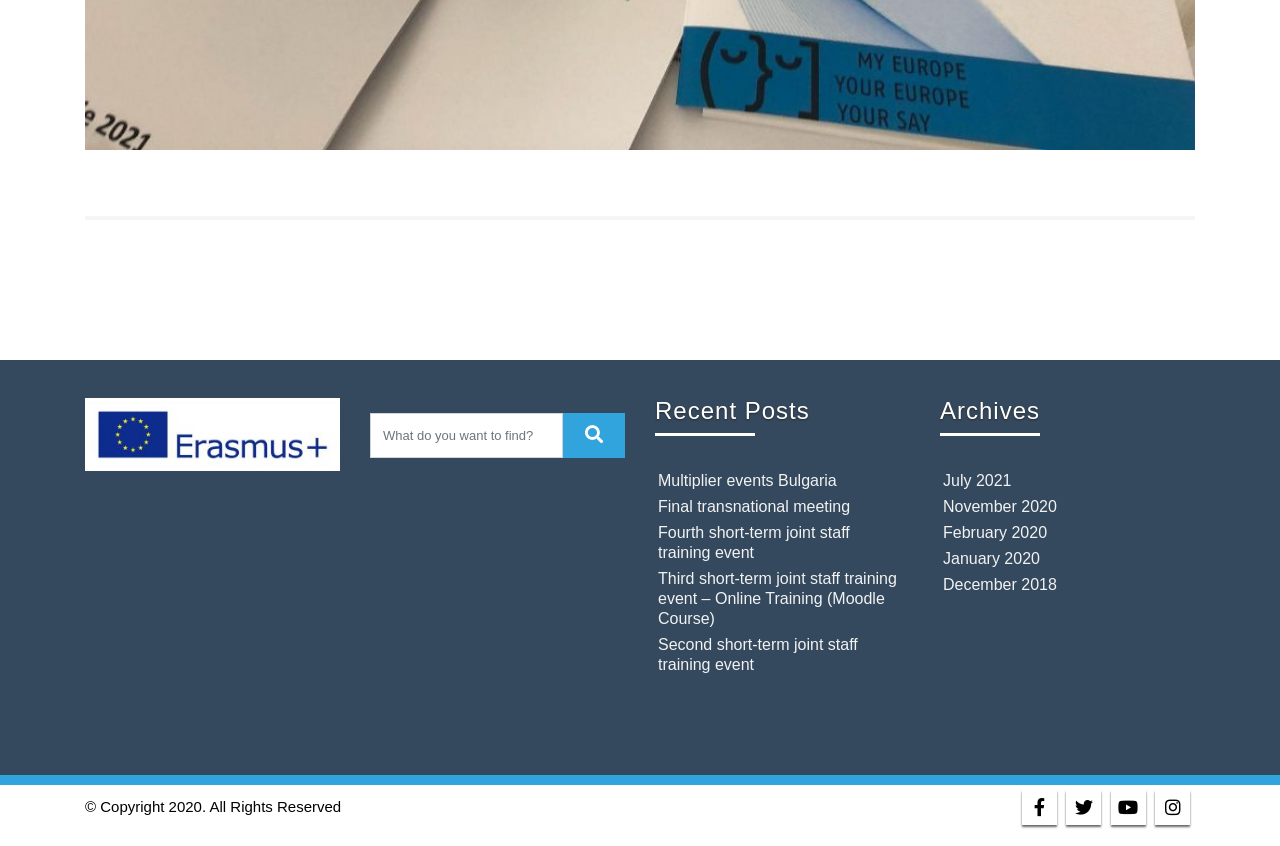Locate the bounding box coordinates of the element that should be clicked to execute the following instruction: "view archives".

[0.734, 0.469, 0.813, 0.501]